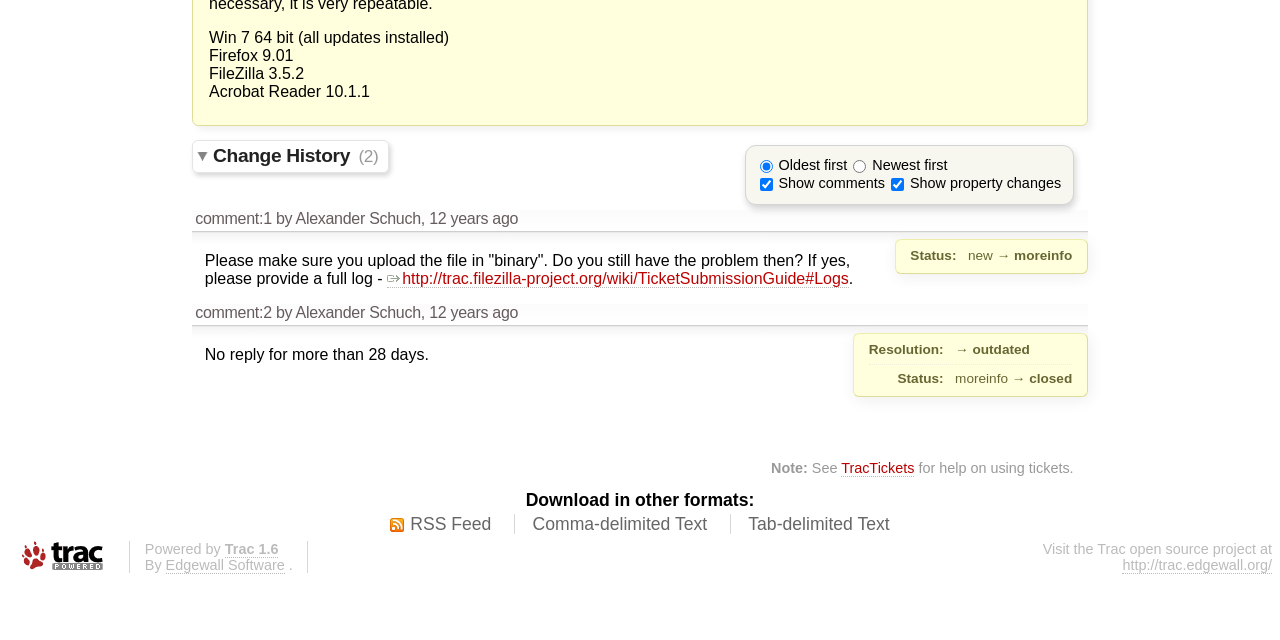Please provide the bounding box coordinate of the region that matches the element description: comment:1. Coordinates should be in the format (top-left x, top-left y, bottom-right x, bottom-right y) and all values should be between 0 and 1.

[0.152, 0.328, 0.212, 0.355]